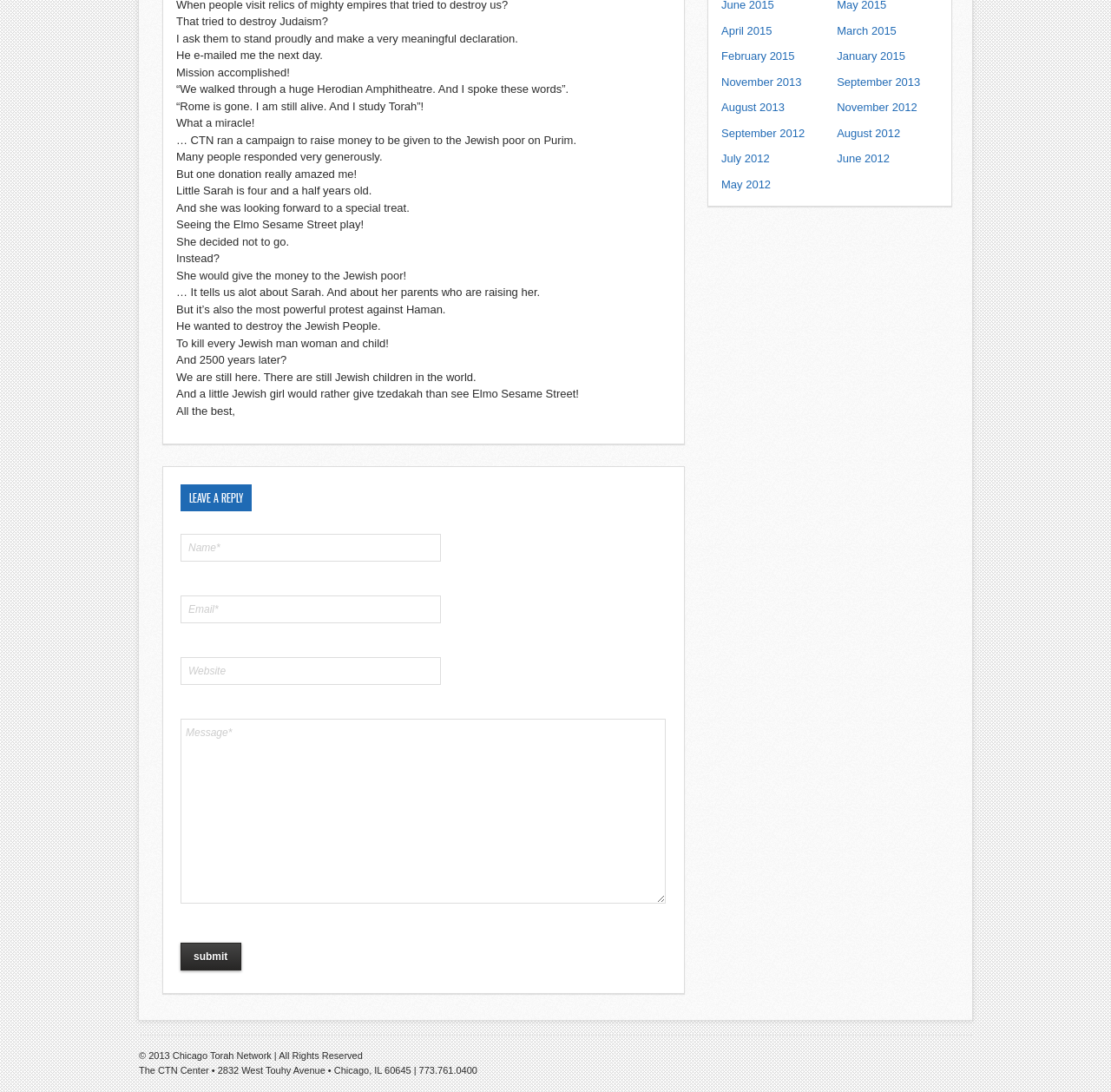Please find the bounding box coordinates (top-left x, top-left y, bottom-right x, bottom-right y) in the screenshot for the UI element described as follows: August 2013

[0.649, 0.092, 0.706, 0.104]